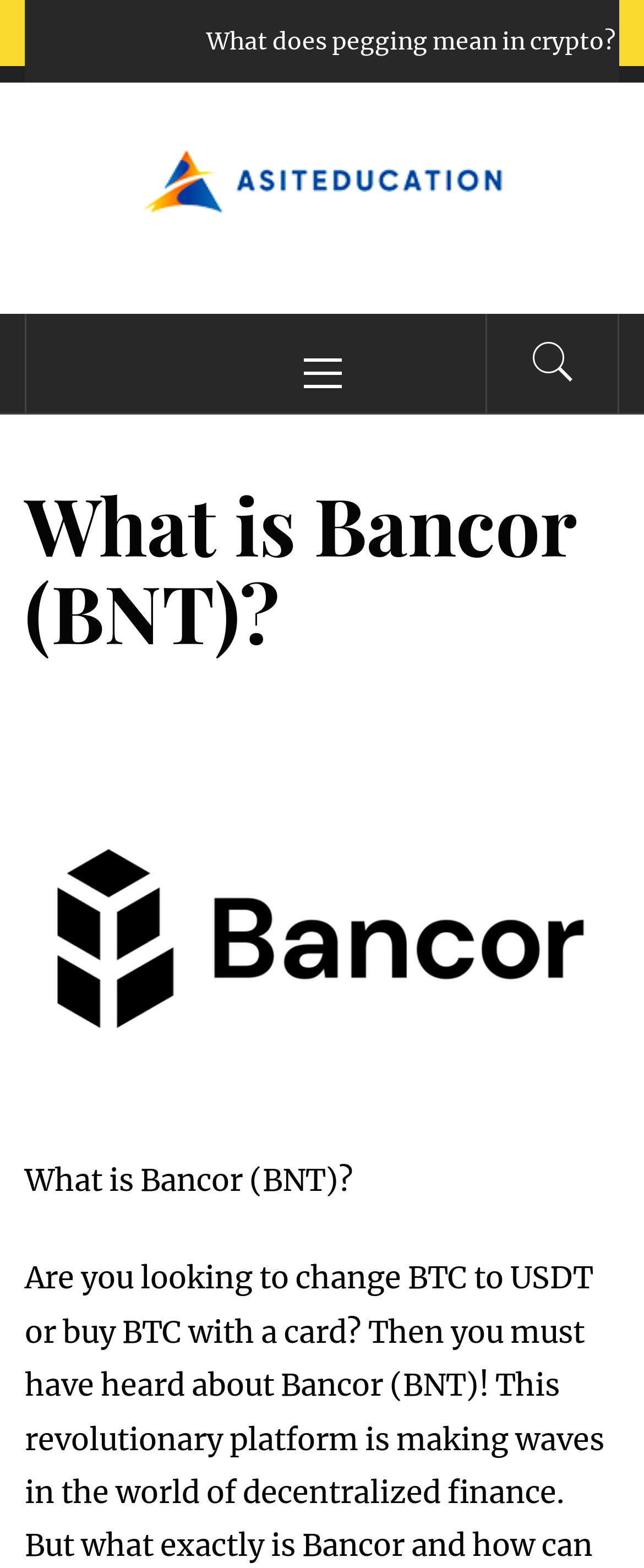Identify and provide the main heading of the webpage.

What is Bancor (BNT)?